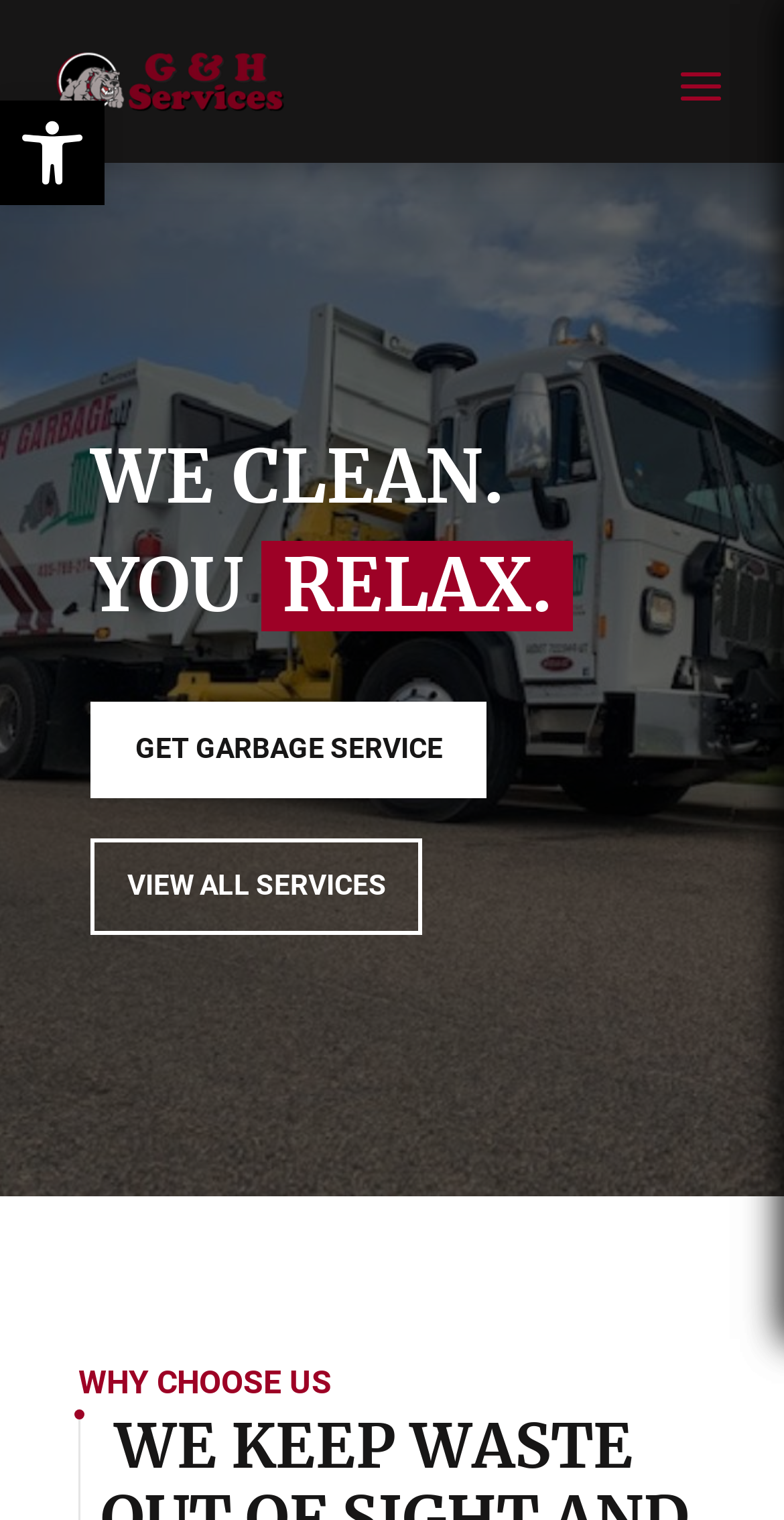Offer a meticulous description of the webpage's structure and content.

The webpage is titled "G&H Garbage" and appears to be a service provider's website. At the top-left corner, there is a "Skip to content" link, followed by an "Open toolbar Accessibility Menu" link with an accompanying image of an accessibility menu icon. 

To the right of these links, there is an unnamed link that spans about a third of the page width. On the top-right corner, there is a "Menu" button that, when expanded, reveals a wide header section. 

Within this header section, a prominent heading reads "WE CLEAN. YOU RELAX." Below this heading, there are two buttons: "GET GARBAGE SERVICE" and "VIEW ALL SERVICES", positioned side by side. 

At the bottom of the header section, there is a static text element that reads "WHY CHOOSE US".